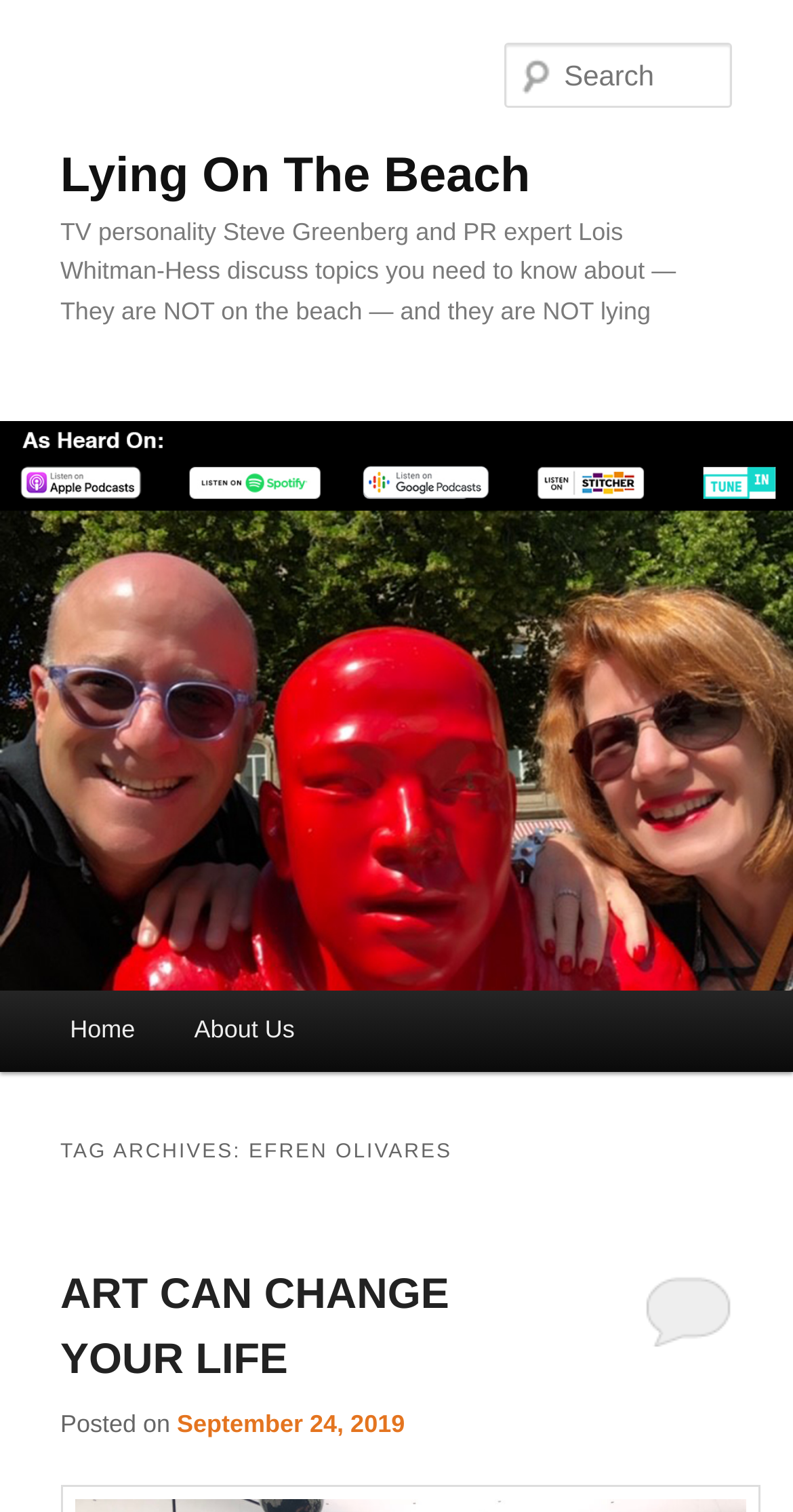Identify the bounding box coordinates for the region to click in order to carry out this instruction: "View post about art changing life". Provide the coordinates using four float numbers between 0 and 1, formatted as [left, top, right, bottom].

[0.076, 0.841, 0.567, 0.915]